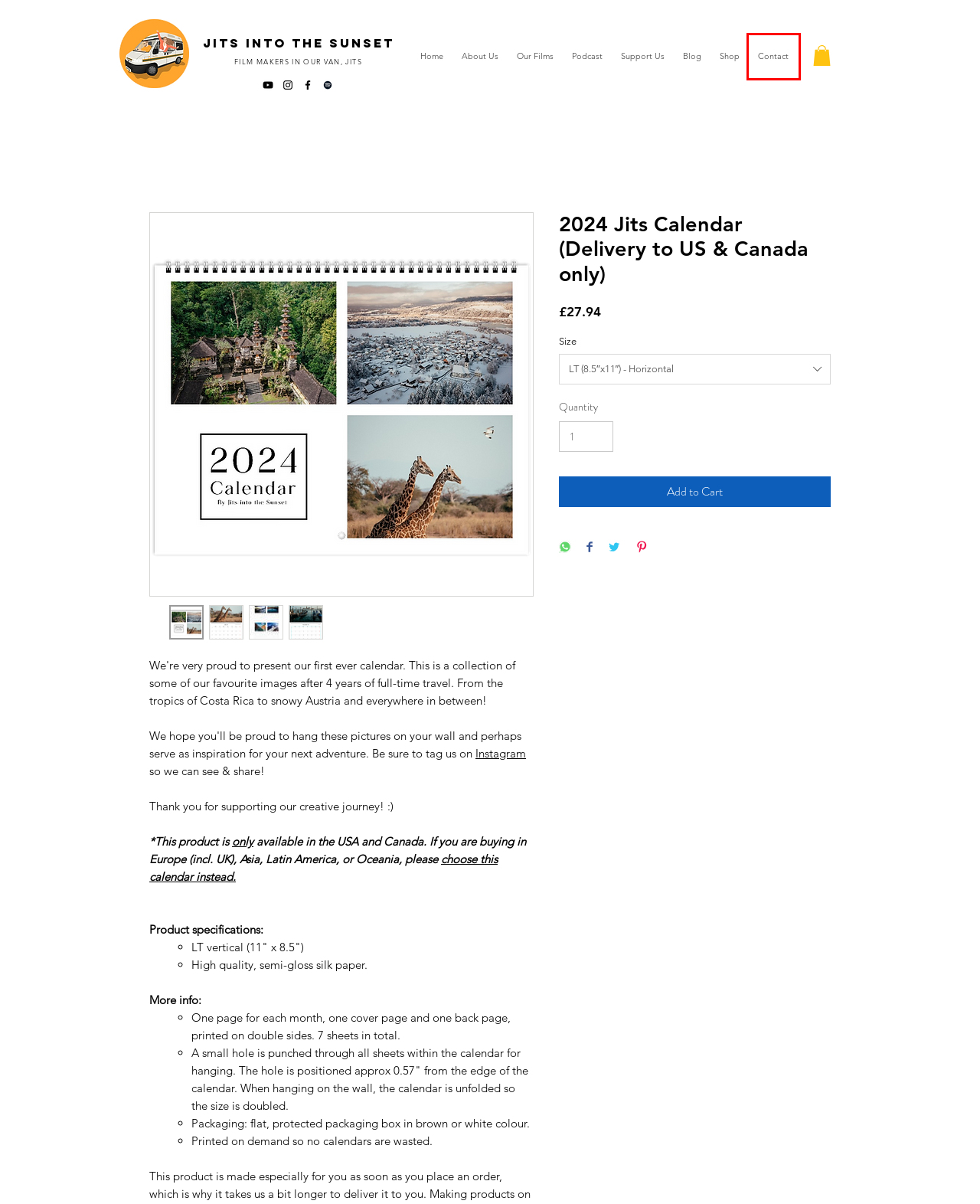Look at the screenshot of the webpage and find the element within the red bounding box. Choose the webpage description that best fits the new webpage that will appear after clicking the element. Here are the candidates:
A. Podcast | Jits into the Sunset
B. Support Us | Jits into the Sunset
C. Our Films | Jits into the Sunset
D. Jits into the Sunset | Van Life Travel Couple | Europe Roadtrip
E. About Us | Jits into the Sunset
F. Contact | Jits into the Sunset
G. Blog | Jits into the Sunset
H. 2024 Jits Calendar (Delivery to UK, EU, Australia, NZ, Asia only) | Jits into the Sunset

F